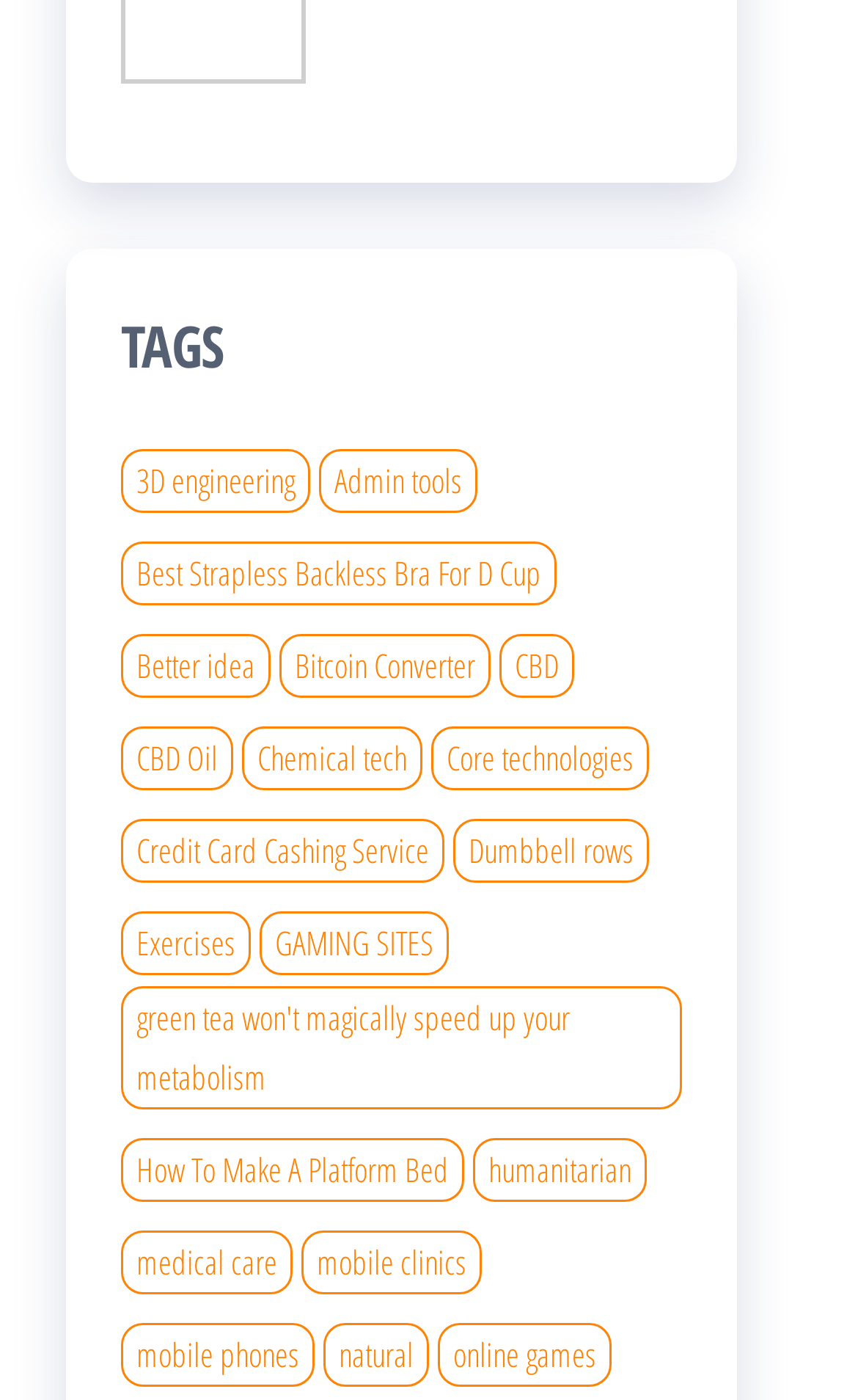Predict the bounding box coordinates of the area that should be clicked to accomplish the following instruction: "Check out GAMING SITES". The bounding box coordinates should consist of four float numbers between 0 and 1, i.e., [left, top, right, bottom].

[0.303, 0.651, 0.523, 0.696]